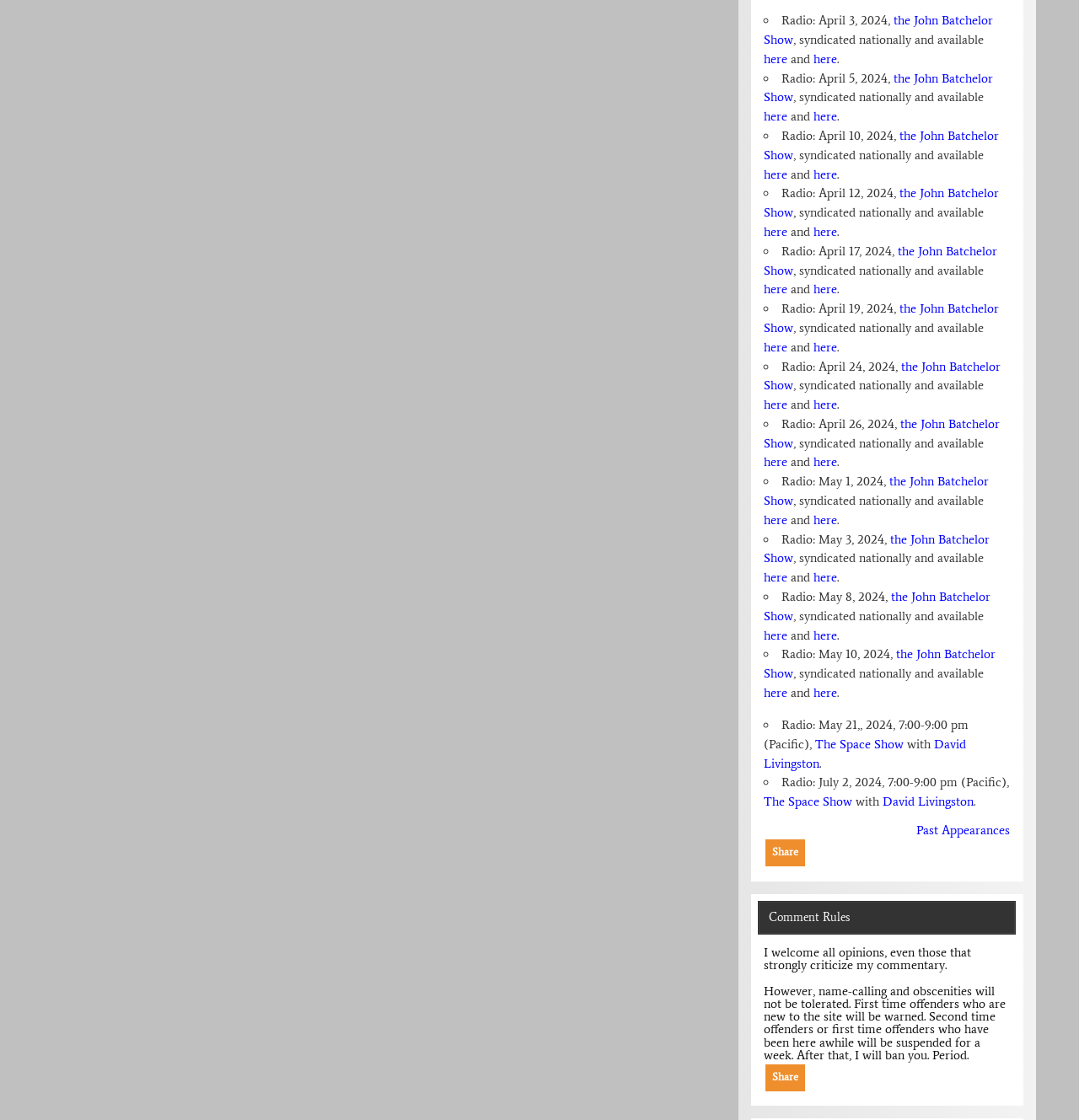Kindly respond to the following question with a single word or a brief phrase: 
Where can I listen to the radio episodes?

here